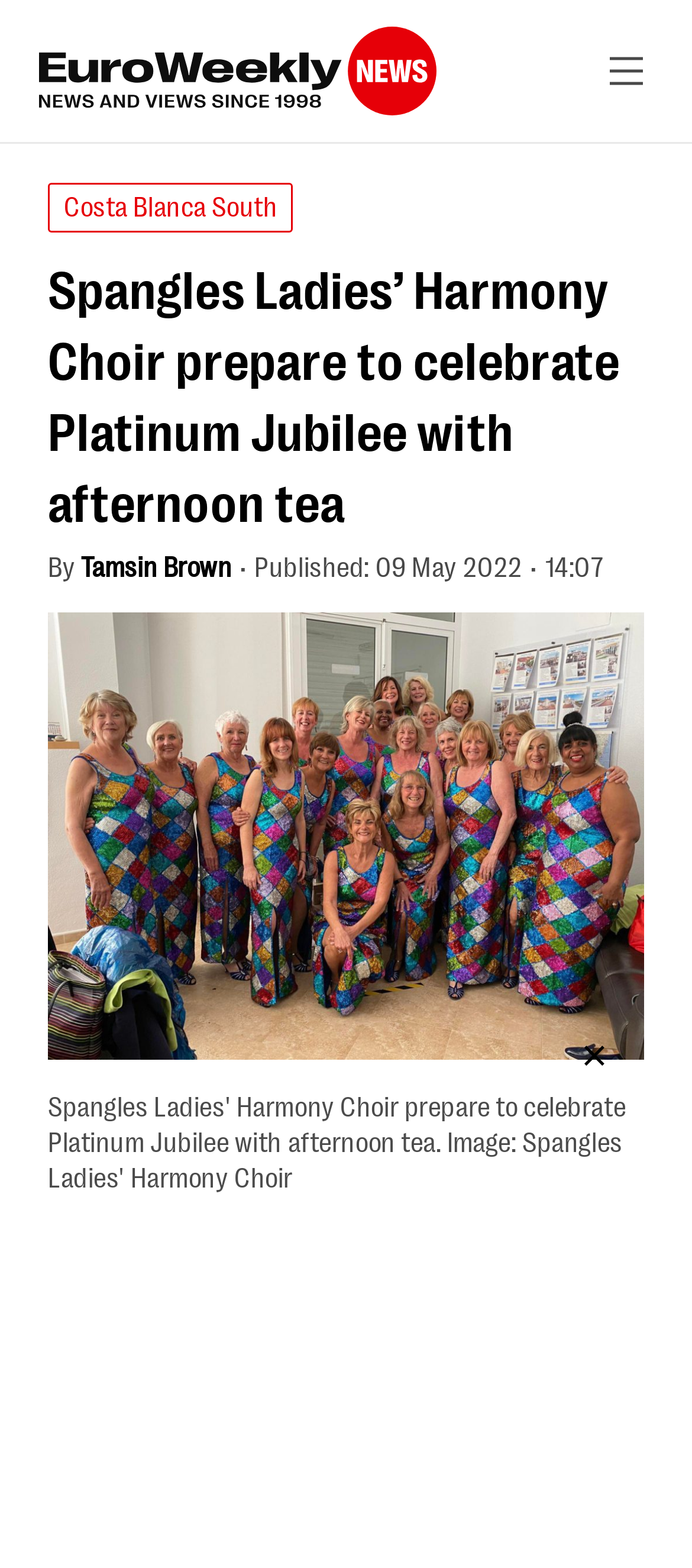What is the theme of the event the choir is preparing for?
Answer briefly with a single word or phrase based on the image.

afternoon tea